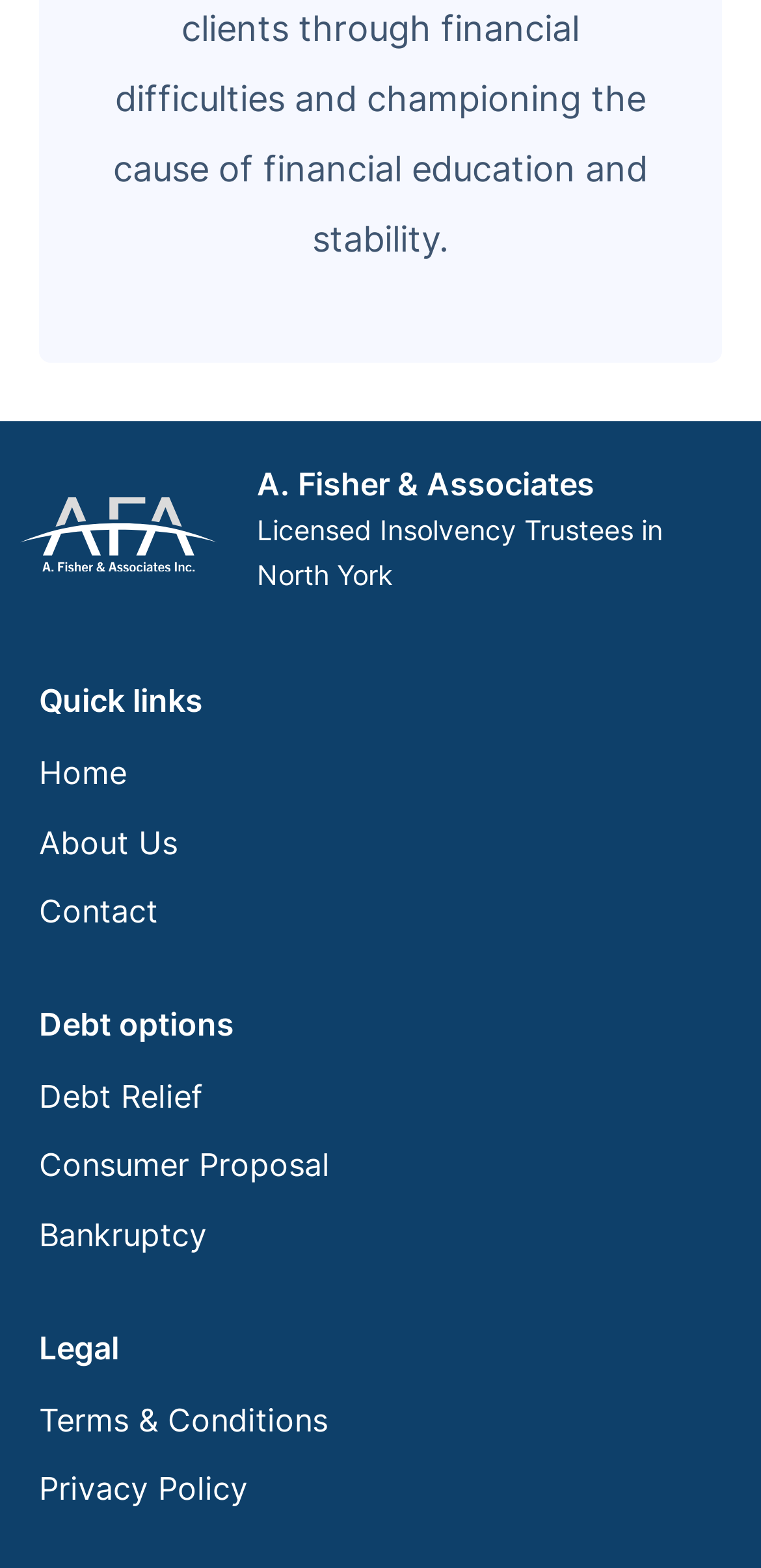Identify the bounding box of the HTML element described here: "What to Expect". Provide the coordinates as four float numbers between 0 and 1: [left, top, right, bottom].

None